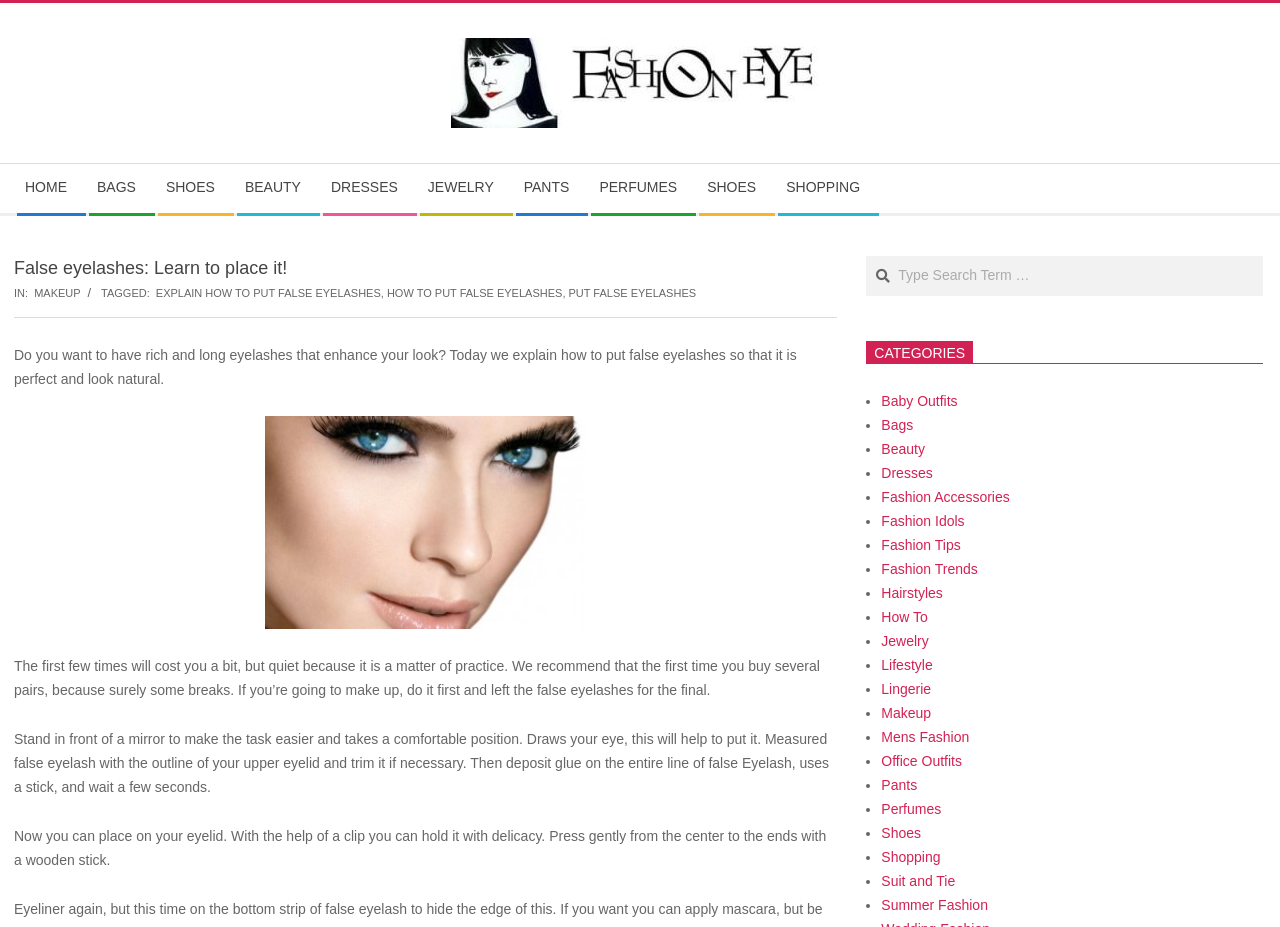Identify the bounding box coordinates of the element that should be clicked to fulfill this task: "Click on the 'HOME' link". The coordinates should be provided as four float numbers between 0 and 1, i.e., [left, top, right, bottom].

[0.012, 0.177, 0.068, 0.23]